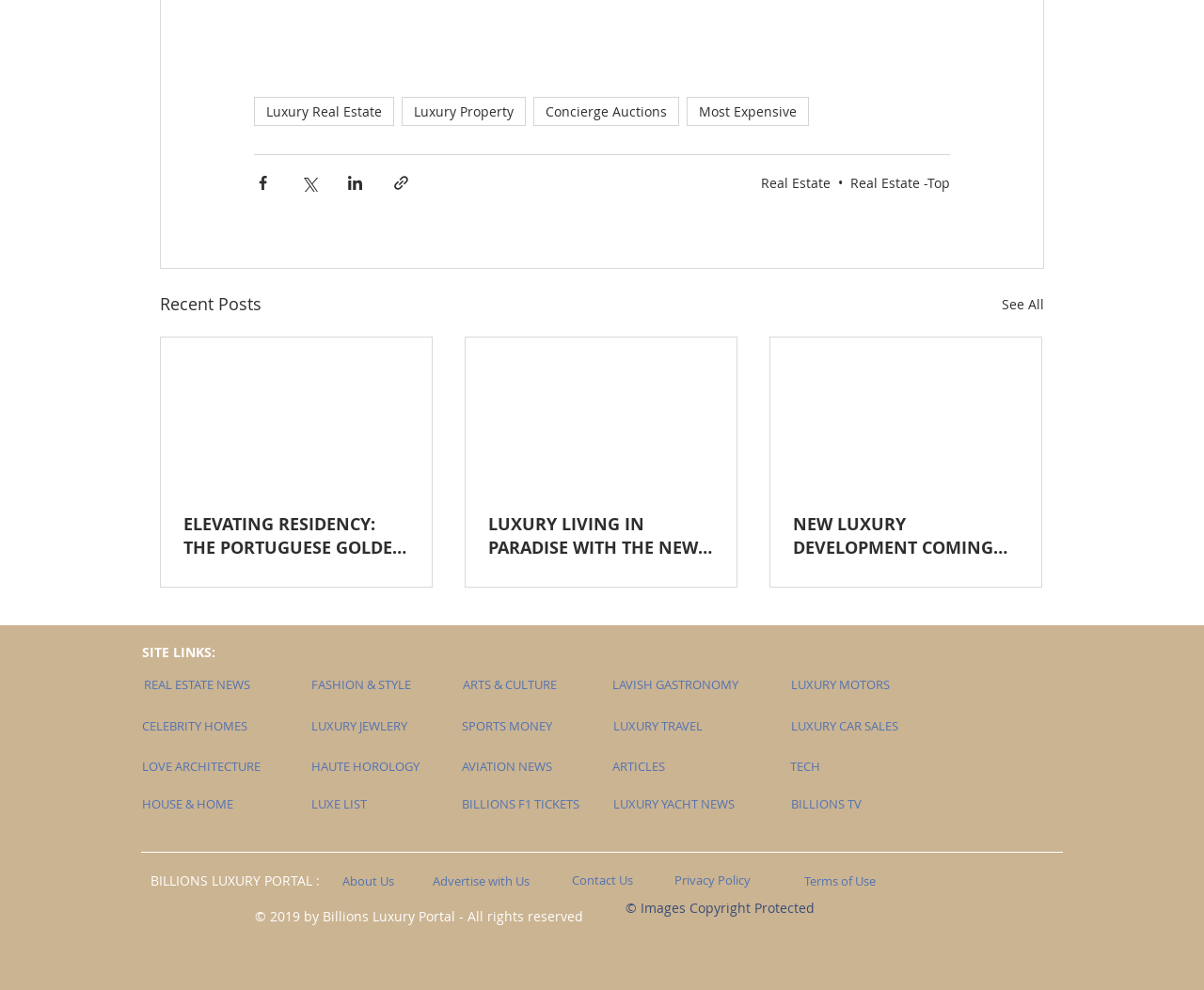Identify the bounding box for the described UI element: "ARTICLES".

[0.508, 0.755, 0.552, 0.793]